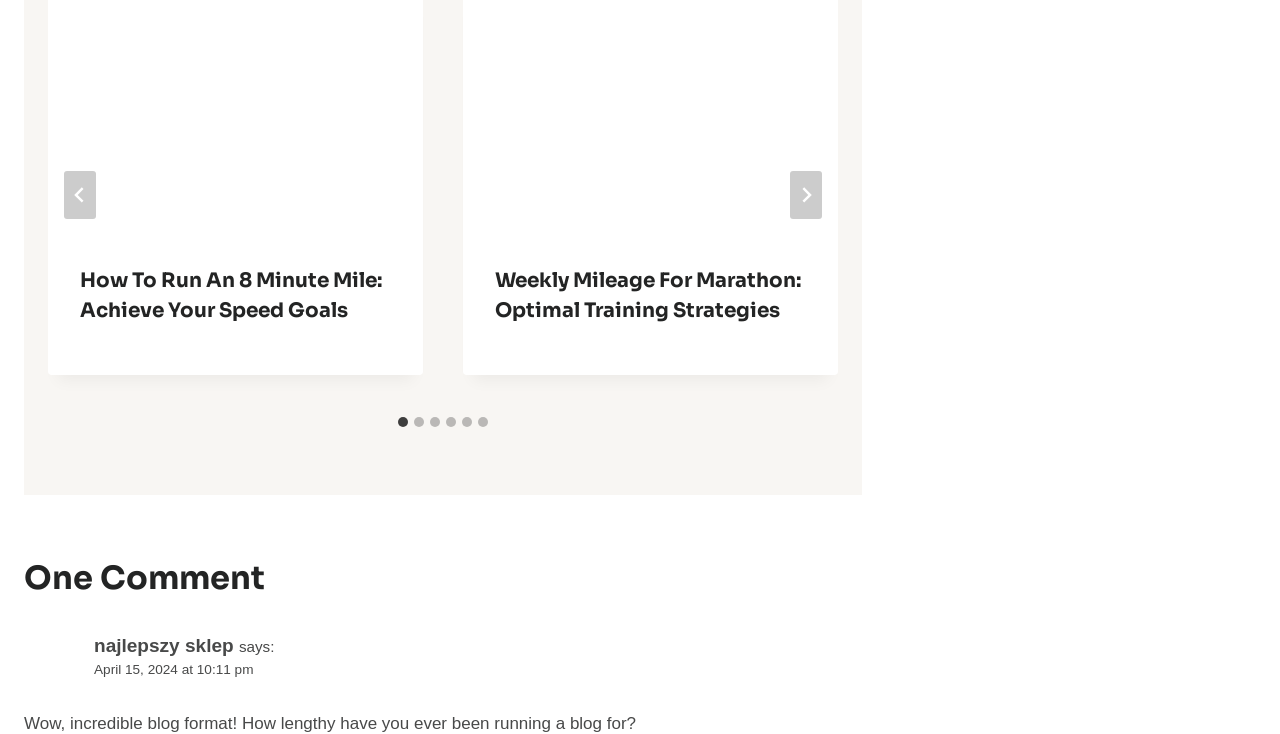Extract the bounding box coordinates for the UI element described as: "aria-label="Next"".

[0.617, 0.233, 0.642, 0.298]